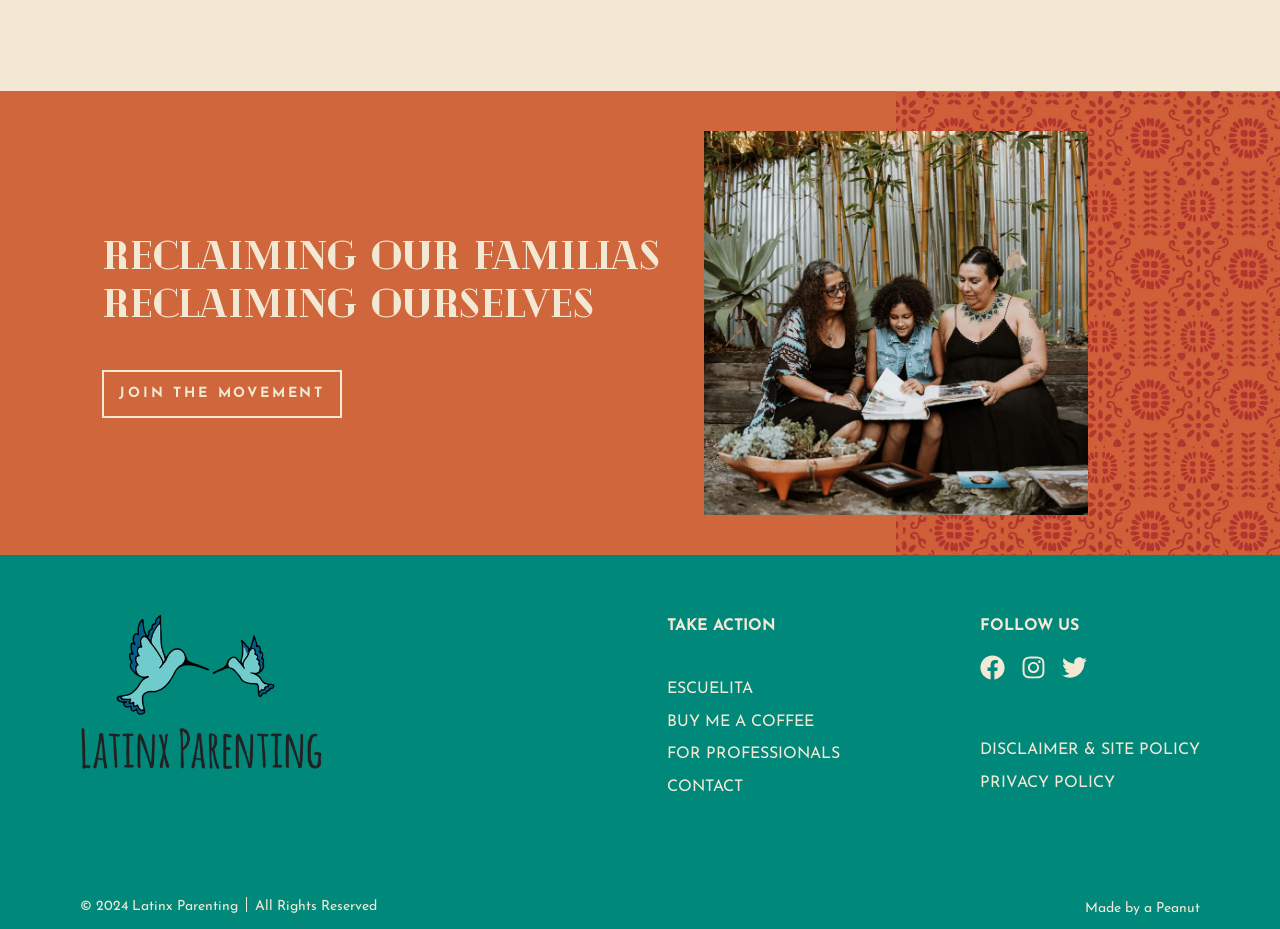Determine the bounding box for the described UI element: "JOIN THE MOVEMENT".

[0.08, 0.398, 0.267, 0.449]